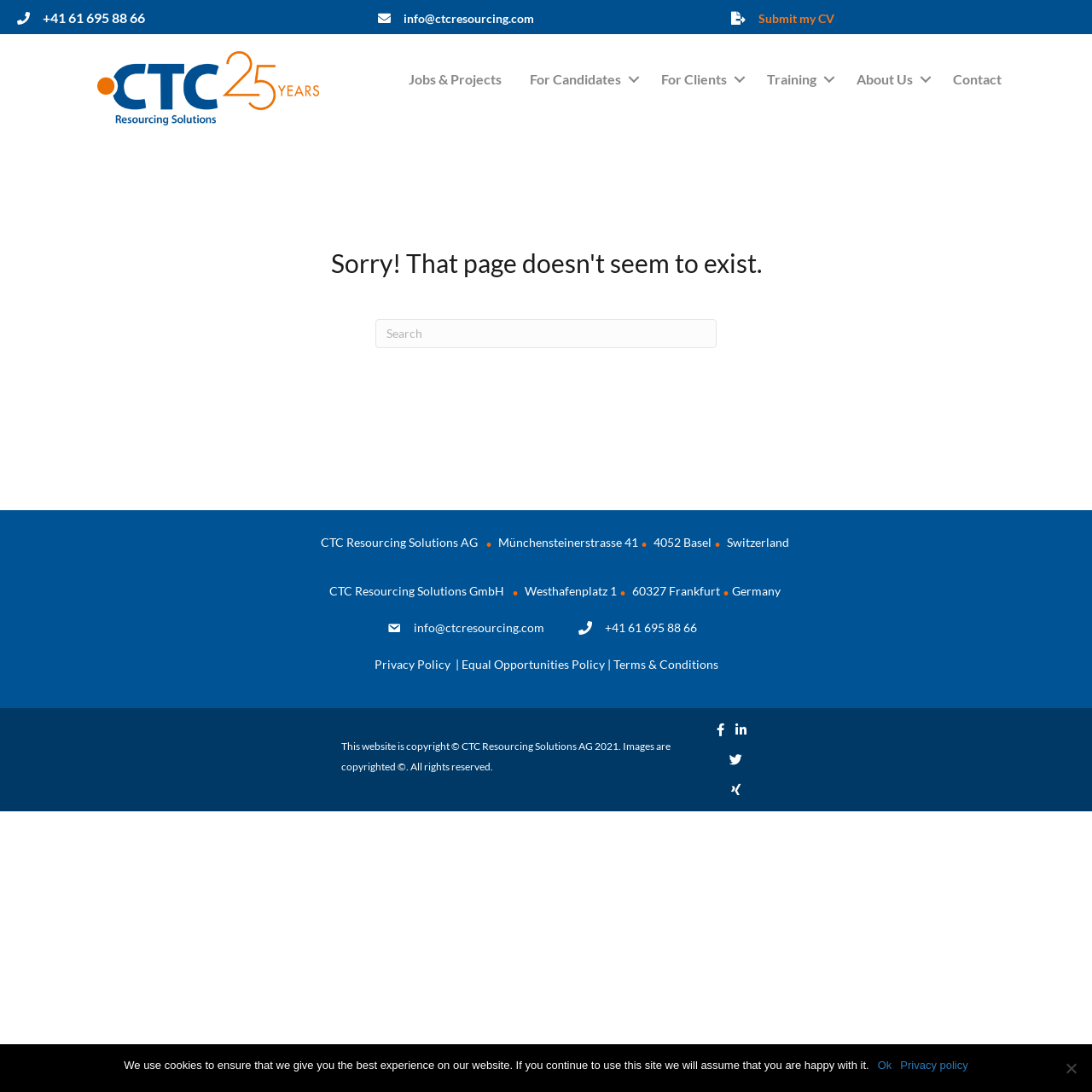Look at the image and answer the question in detail:
What is the link text below the logo?

I found the link text below the logo, which is 'Submit my CV'. It is located in a link element with bounding box coordinates [0.694, 0.008, 0.764, 0.025].